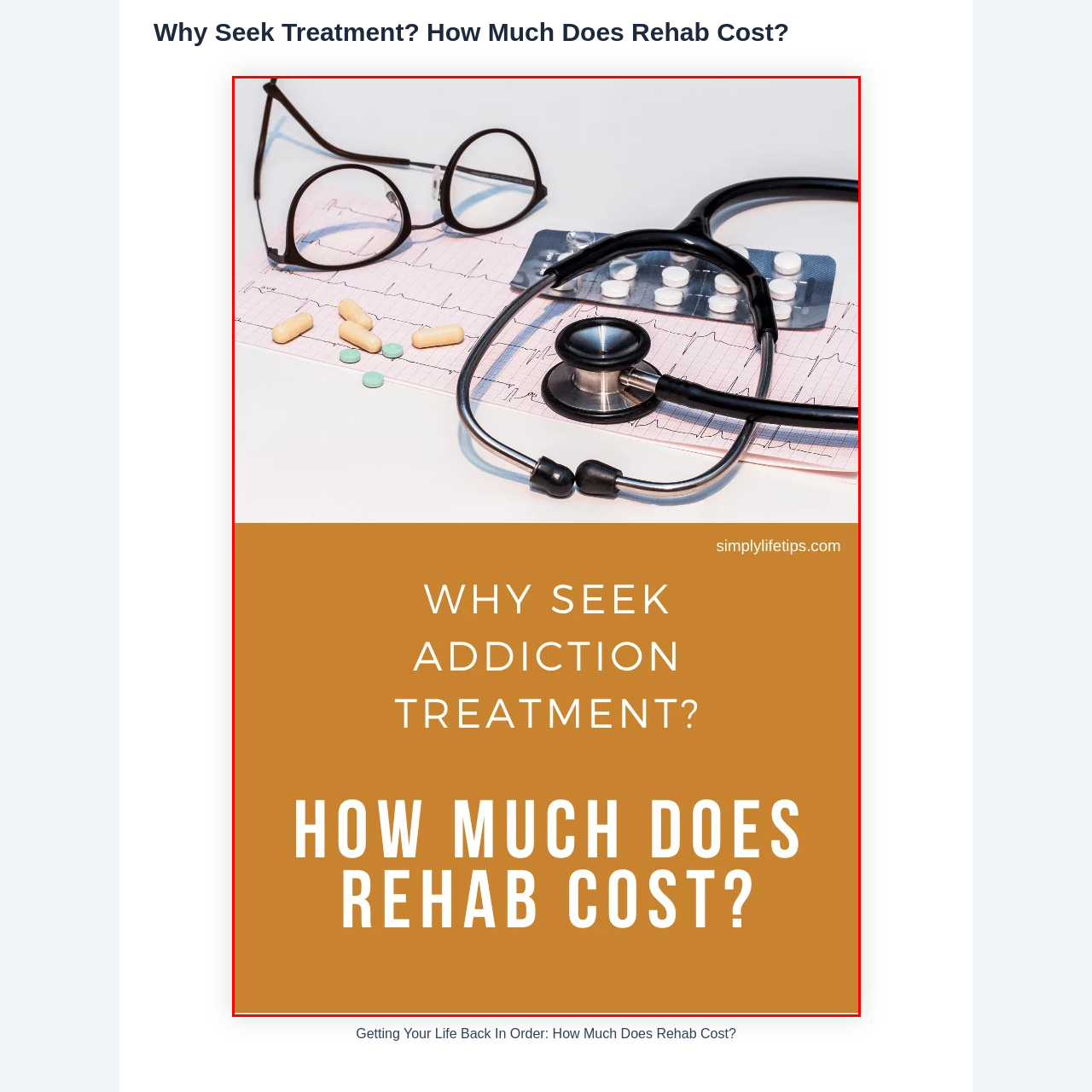Elaborate on the details of the image that is highlighted by the red boundary.

The image presents an arrangement of items symbolizing the journey towards addiction recovery. In the foreground, a stethoscope lies on a backdrop that includes a medical chart and various prescription medications, illustrating the medical aspect of rehabilitation. The stethoscope signifies health care and monitoring, while the chart suggests ongoing assessments in treatment.

Accompanying these elements are a pair of glasses, hinting at the clarity and insight needed for those seeking help. Scattered capsules—a mix of green and beige—represent both medication and the complexities involved in addiction treatment. 

Prominently displayed at the bottom of the image is the text "WHY SEEK ADDICTION TREATMENT? HOW MUCH DOES REHAB COST?", which emphasizes the critical questions facing individuals considering rehabilitation. This concise messaging reflects the urgency and importance of understanding addiction treatment options as well as their associated financial implications. Overall, the image encapsulates the multifaceted nature of addiction recovery, blending healthcare with personal decision-making.